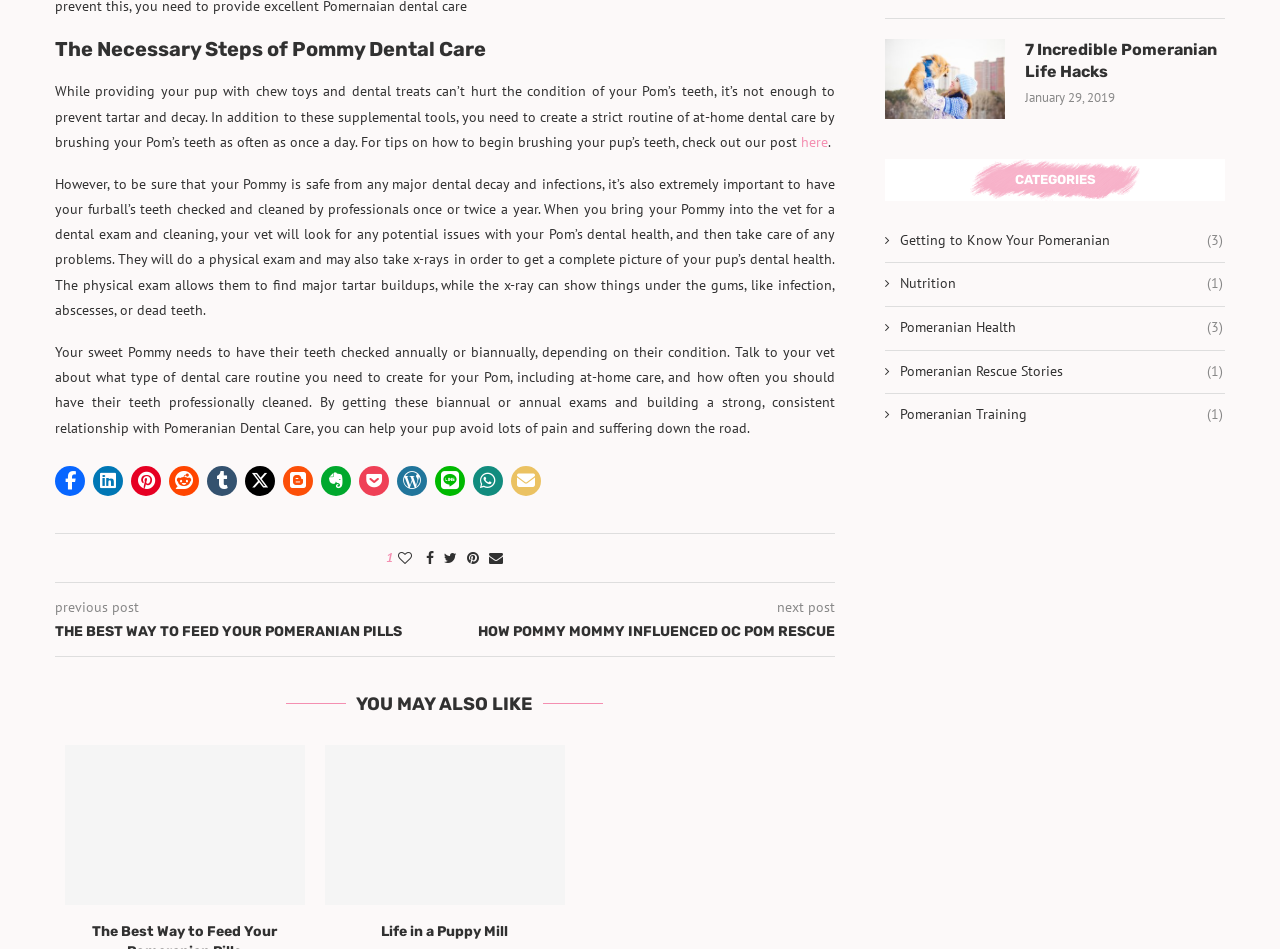Provide a one-word or brief phrase answer to the question:
How often should a Pommy's teeth be checked?

annually or biannually